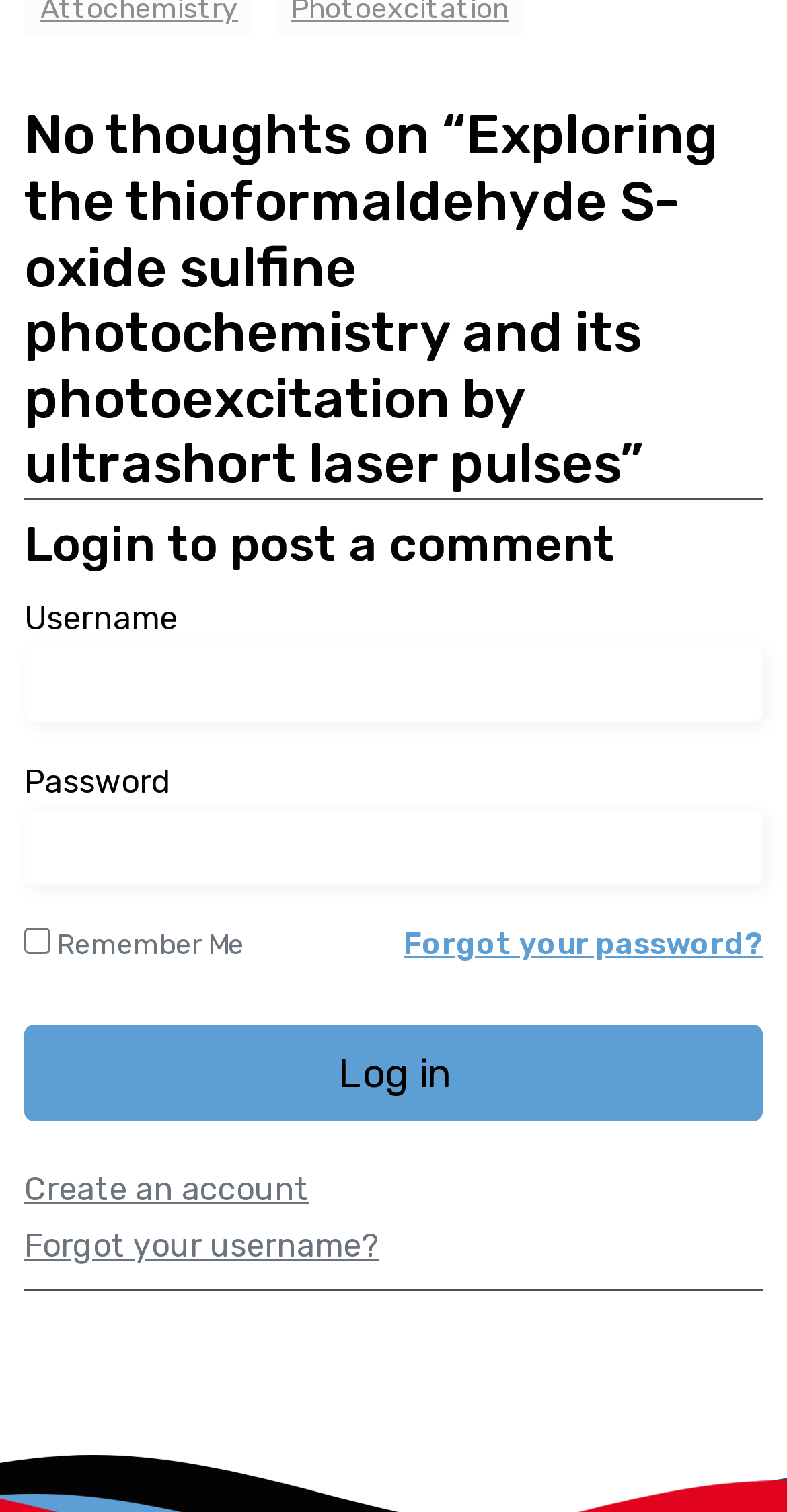What can be done if the password is forgotten?
Using the image as a reference, answer the question with a short word or phrase.

Click 'Forgot your password?'